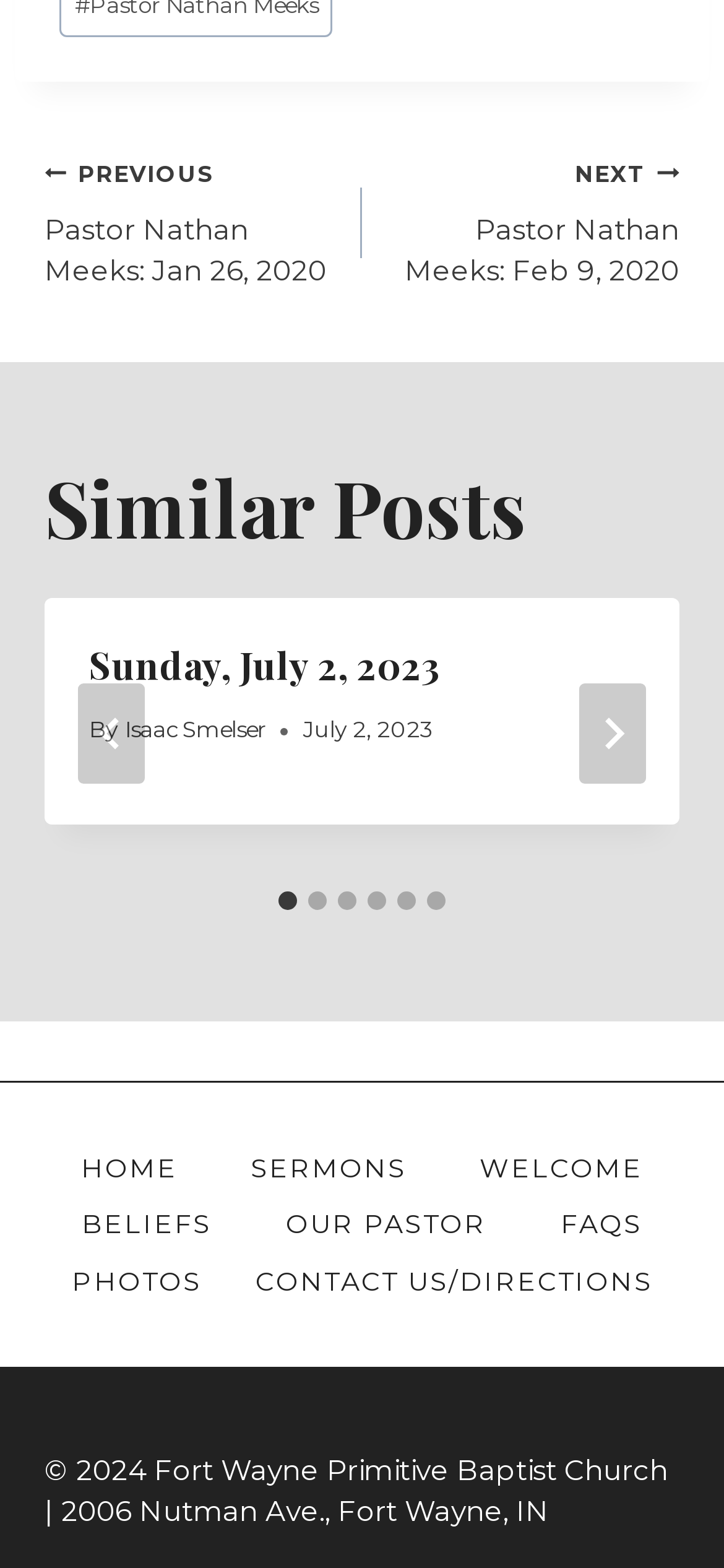Please identify the bounding box coordinates of the element on the webpage that should be clicked to follow this instruction: "Go to home page". The bounding box coordinates should be given as four float numbers between 0 and 1, formatted as [left, top, right, bottom].

[0.093, 0.726, 0.265, 0.763]